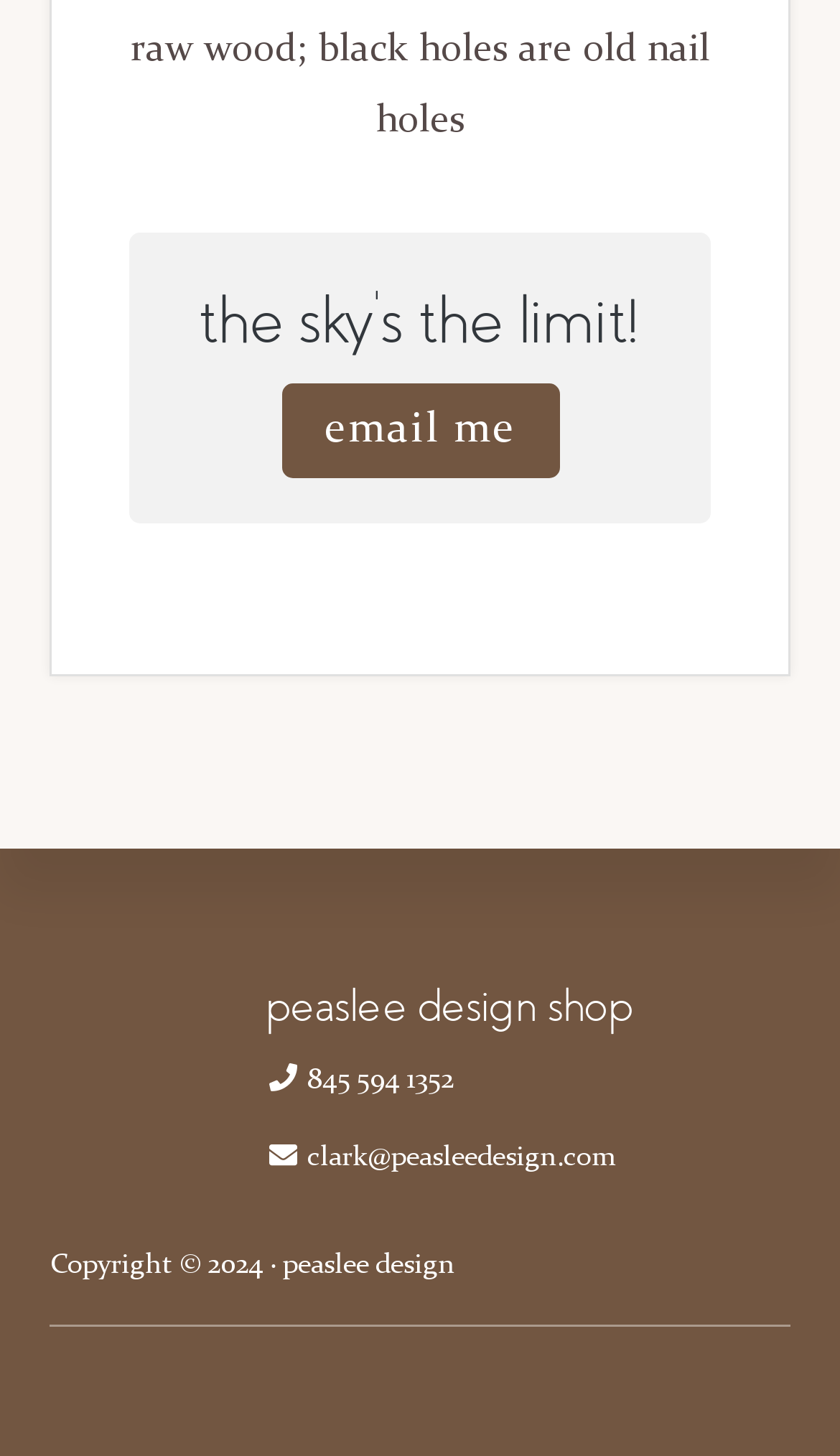Provide your answer in one word or a succinct phrase for the question: 
What is the phone number written on the page?

845 594 1352